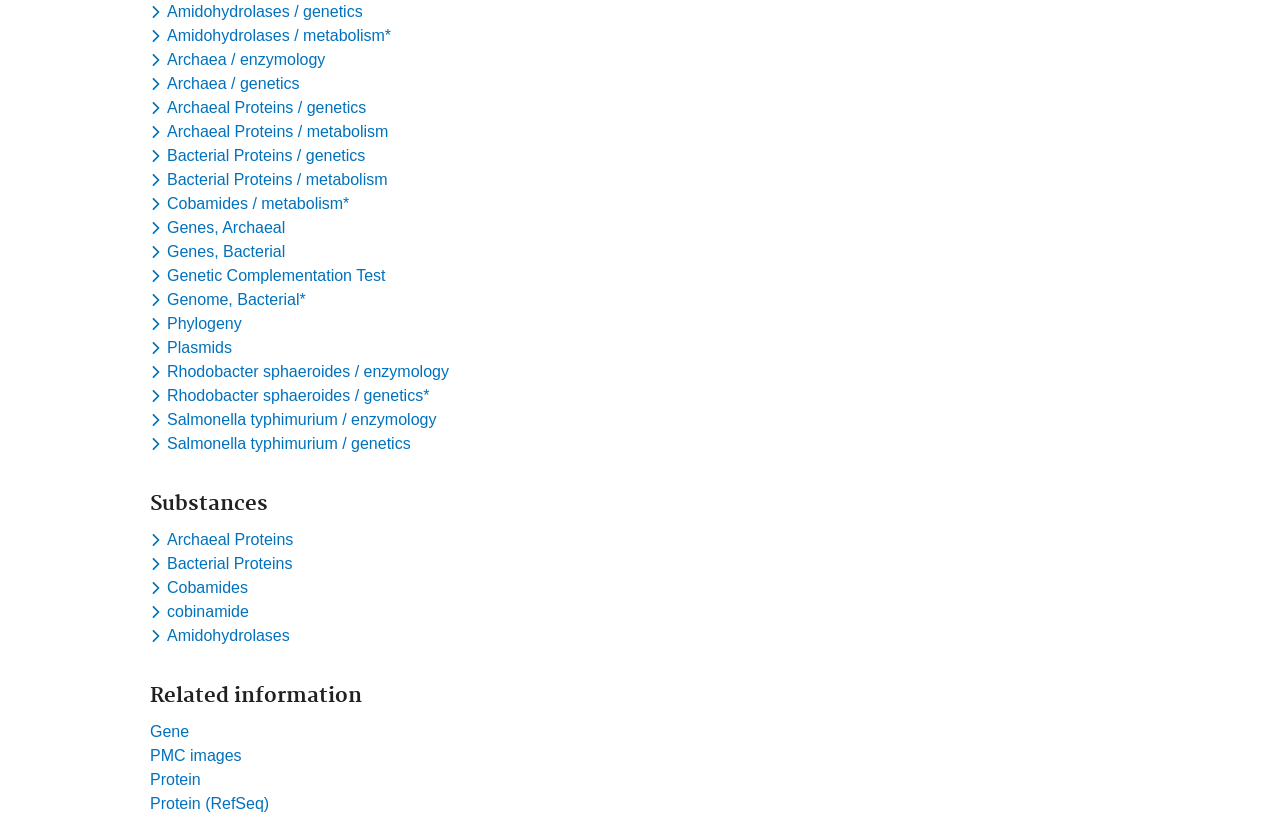Find the bounding box coordinates of the area that needs to be clicked in order to achieve the following instruction: "Toggle dropdown menu for keyword Amidohydrolases / genetics". The coordinates should be specified as four float numbers between 0 and 1, i.e., [left, top, right, bottom].

[0.117, 0.004, 0.287, 0.026]